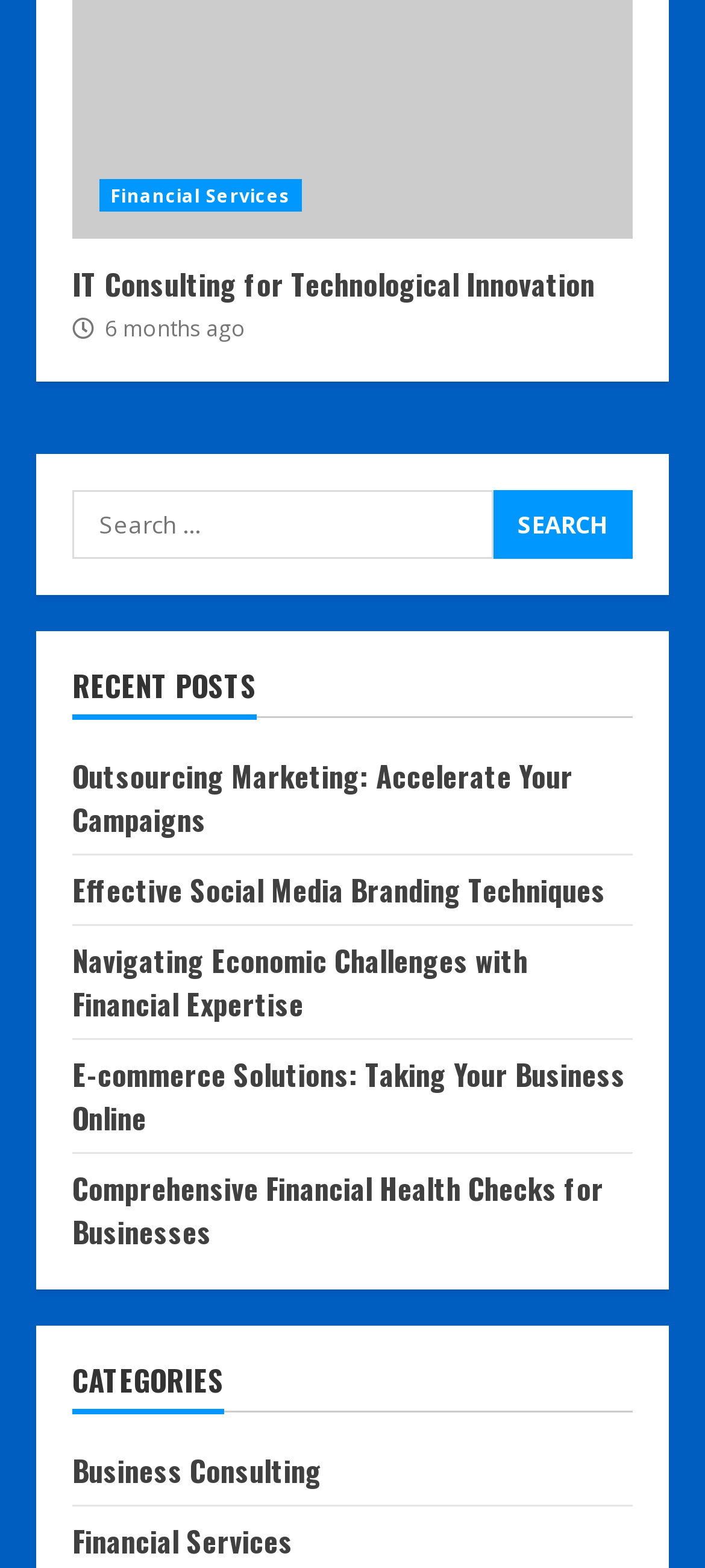Please predict the bounding box coordinates of the element's region where a click is necessary to complete the following instruction: "Read about IT Consulting for Technological Innovation". The coordinates should be represented by four float numbers between 0 and 1, i.e., [left, top, right, bottom].

[0.103, 0.167, 0.844, 0.195]